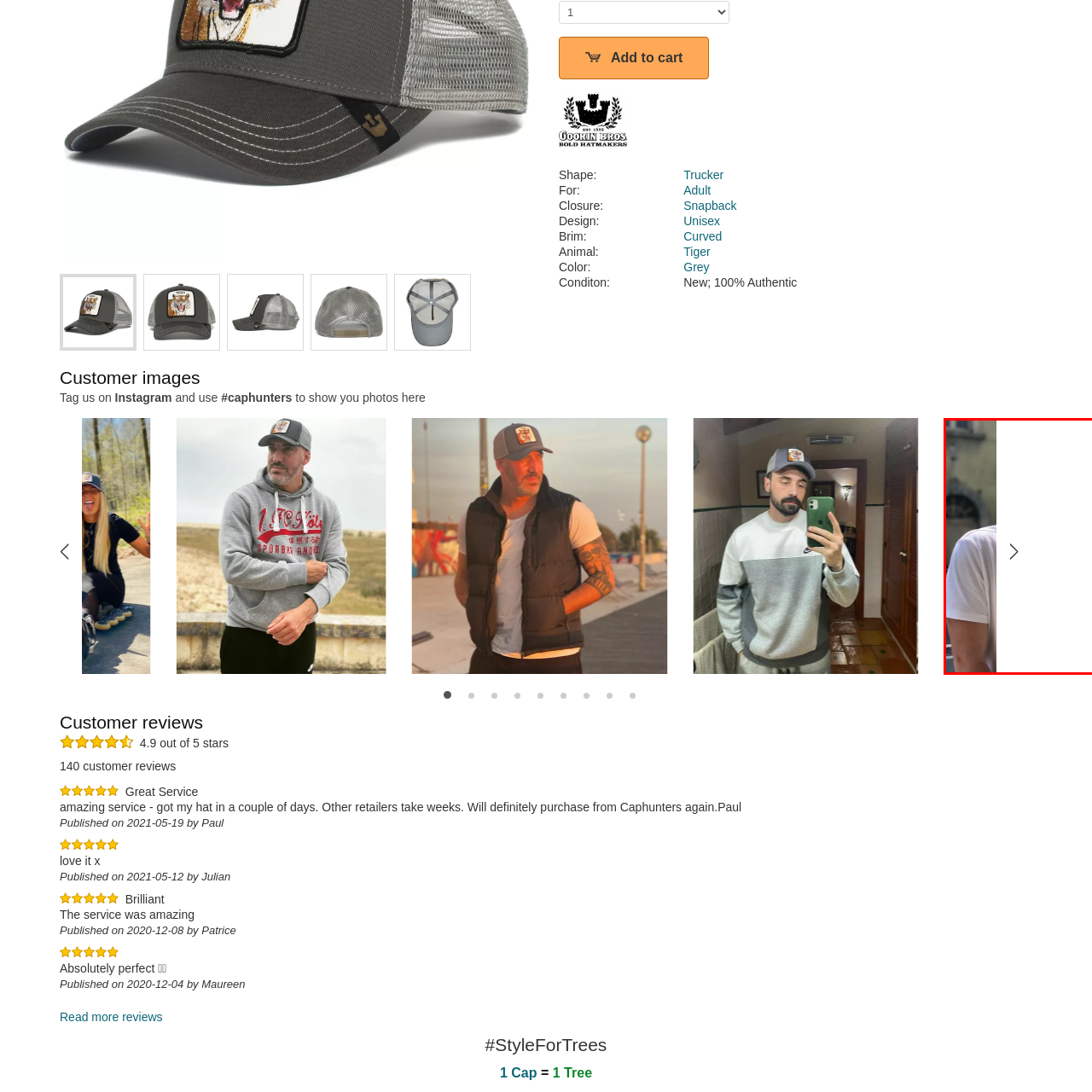Articulate a detailed description of the image inside the red frame.

The image features a person partially visible, wearing a simple white t-shirt. The background suggests an outdoor setting, possibly featuring historic architecture with textured walls and arches, creating a charming and vibrant atmosphere. The individual is positioned to the left side of the frame, indicating they are part of a larger scene or group. The right side of the image hints at user interface elements, such as navigation arrows, suggesting that the image may be part of a gallery or a collection of customer photos related to a product, possibly a cap as indicated in the imagery context. This setting enhances the social aspect, inviting viewers to engage with the content, perhaps sharing their own experiences related to the product displayed.